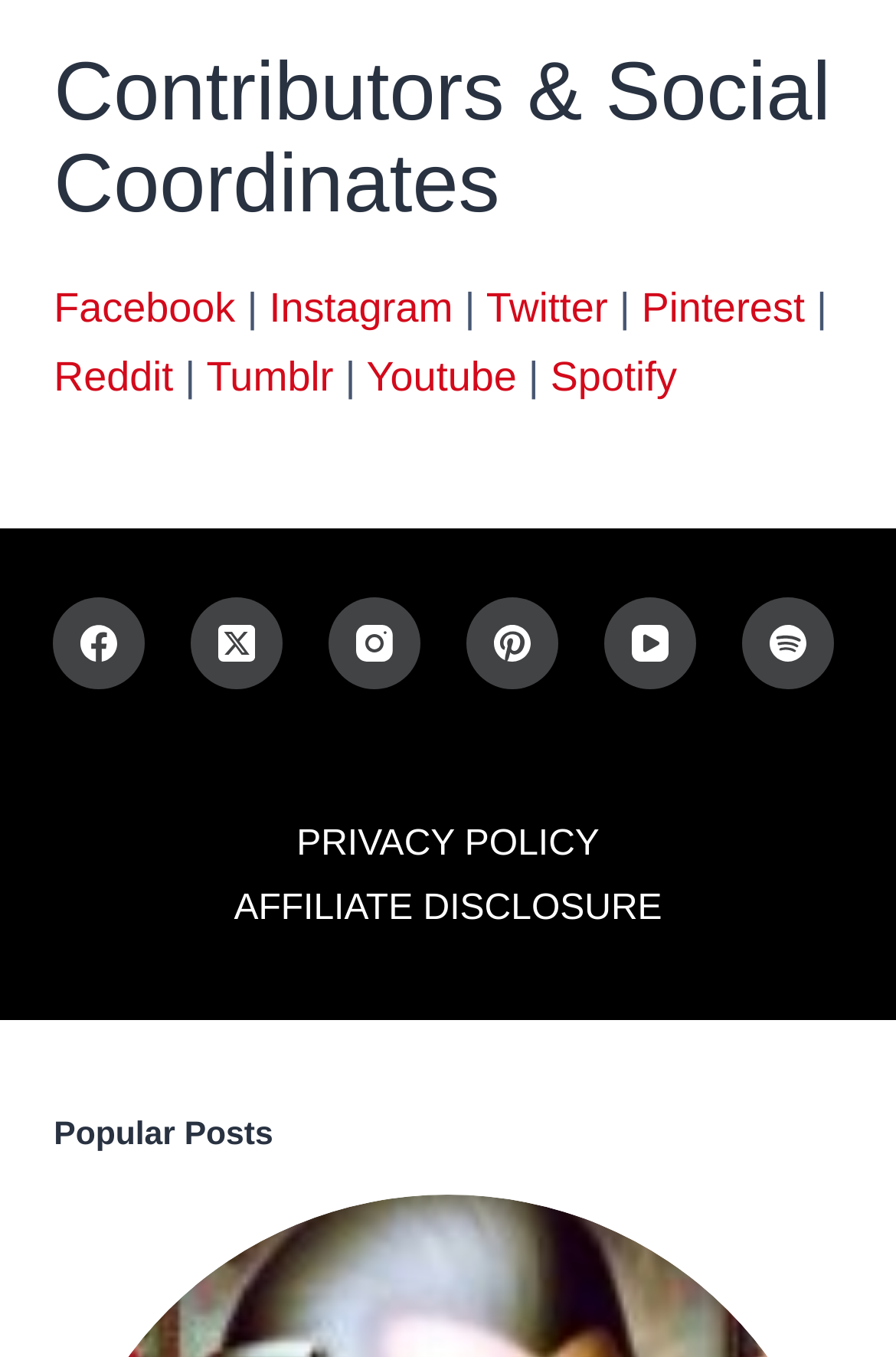Locate the bounding box coordinates of the clickable element to fulfill the following instruction: "Open Instagram". Provide the coordinates as four float numbers between 0 and 1 in the format [left, top, right, bottom].

[0.368, 0.44, 0.47, 0.507]